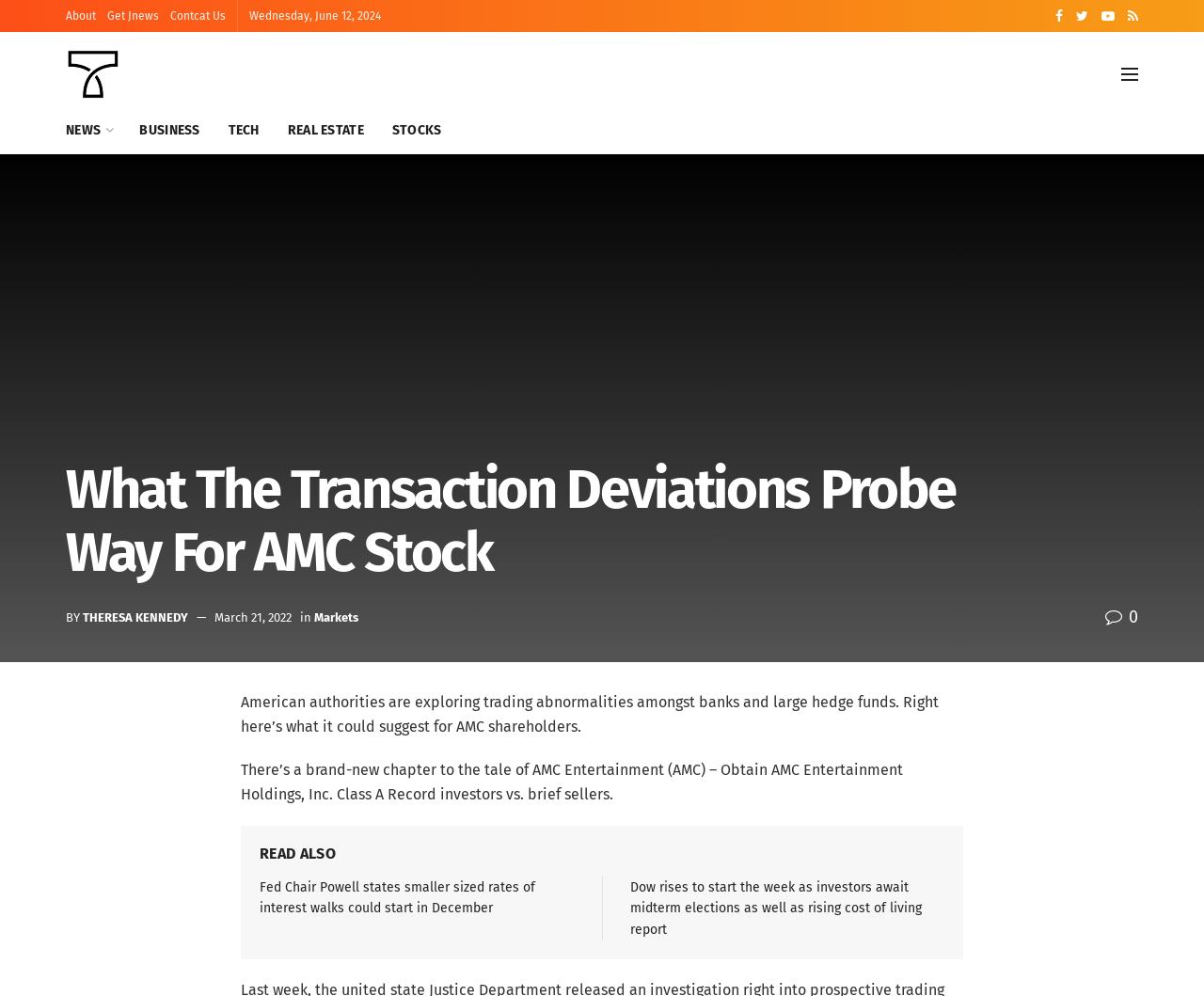Present a detailed account of what is displayed on the webpage.

This webpage appears to be a news article page, specifically focused on finance and stock market news. At the top, there are several links to other sections of the website, including "About", "Get Jnews", and "Contact Us". Below these links, the current date, "Wednesday, June 12, 2024", is displayed.

To the right of the date, there is a logo for "Titanium Invest" accompanied by a link to the same. Below this, there are several category links, including "NEWS", "BUSINESS", "TECH", "REAL ESTATE", and "STOCKS".

The main article title, "What The Transaction Deviations Probe Way For AMC Stock", is prominently displayed in the middle of the page. Below the title, the author's name, "THERESA KENNEDY", and the publication date, "March 21, 2022", are listed. There is also a link to the "Markets" section and a button with a notification icon.

The main article content is divided into two paragraphs. The first paragraph discusses American authorities exploring trading abnormalities amongst banks and large hedge funds, and what it could mean for AMC shareholders. The second paragraph mentions a new chapter in the tale of AMC Entertainment and invites readers to obtain a report on AMC Entertainment Holdings, Inc. Class A Record investors vs. brief sellers.

Further down the page, there is a "READ ALSO" section, which features two news articles. The first article has the title "Fed Chair Powell states smaller sized rates of interest walks could start in December", and the second article is titled "Dow rises to start the week as investors await midterm elections as well as rising cost of living report". Both articles have links to read more.